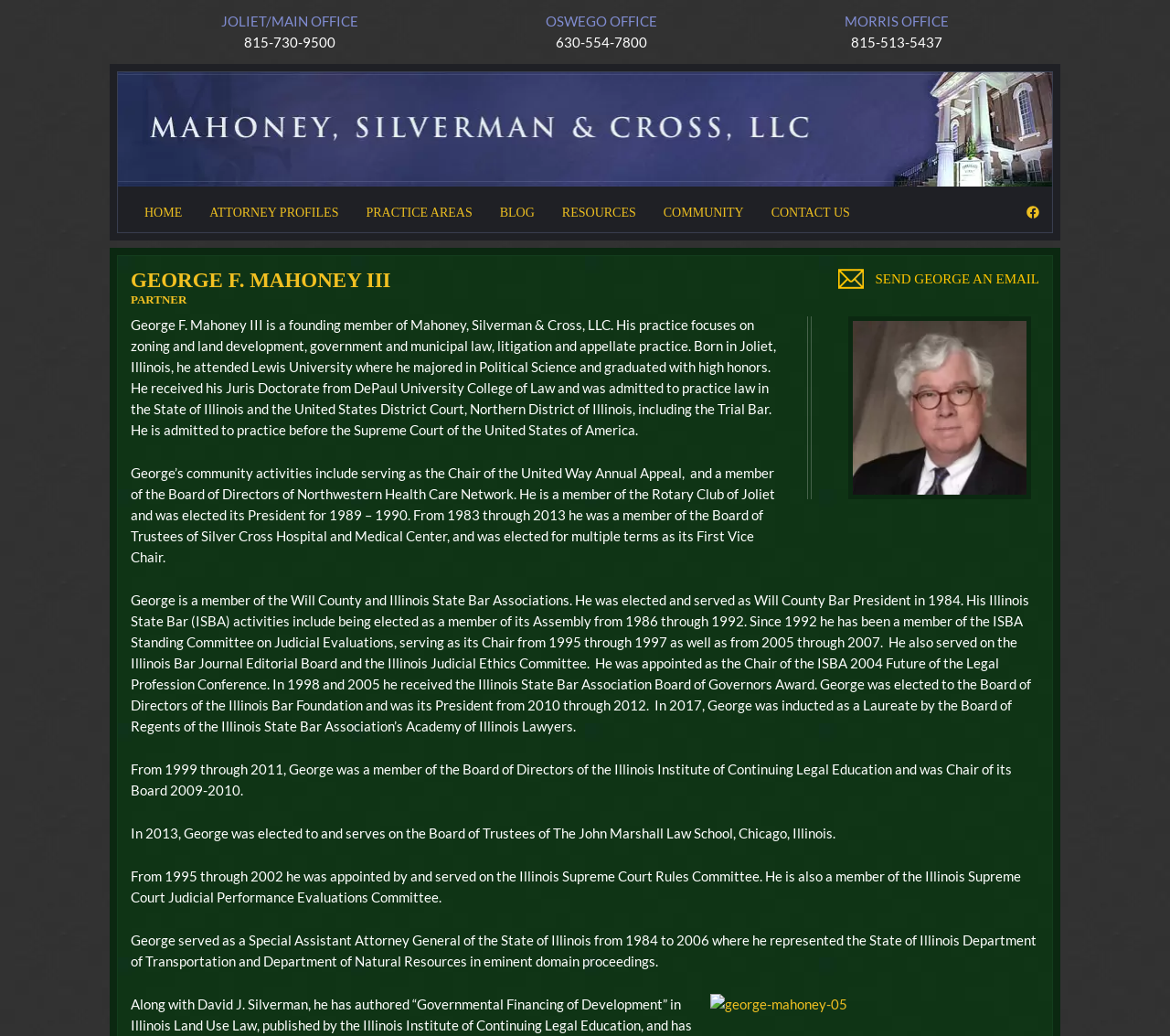Could you specify the bounding box coordinates for the clickable section to complete the following instruction: "Click the 'PRACTICE AREAS' link"?

[0.301, 0.184, 0.415, 0.225]